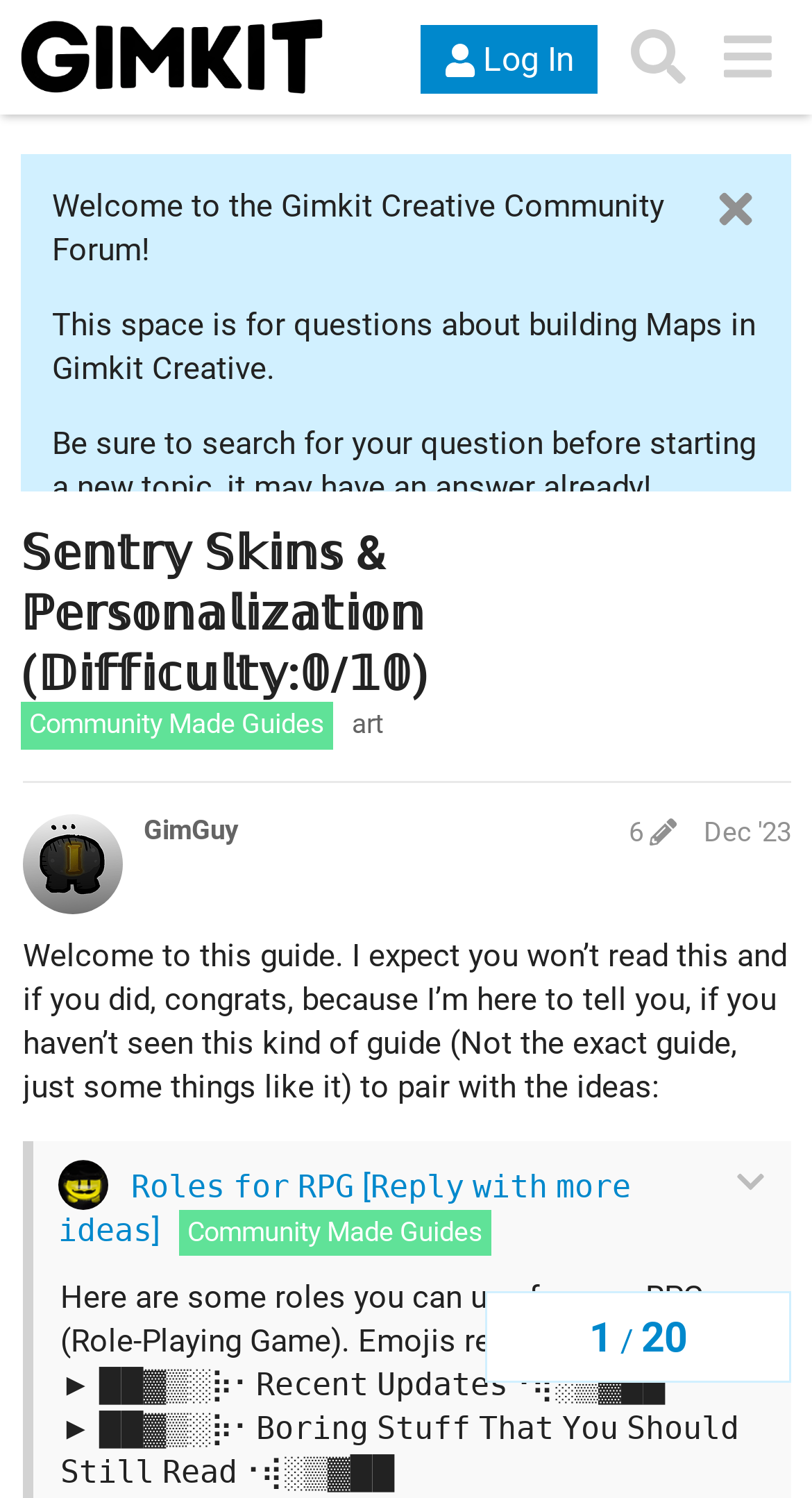Locate the bounding box coordinates of the clickable region to complete the following instruction: "Visit the 'Community Made Guides' page."

[0.026, 0.469, 0.41, 0.5]